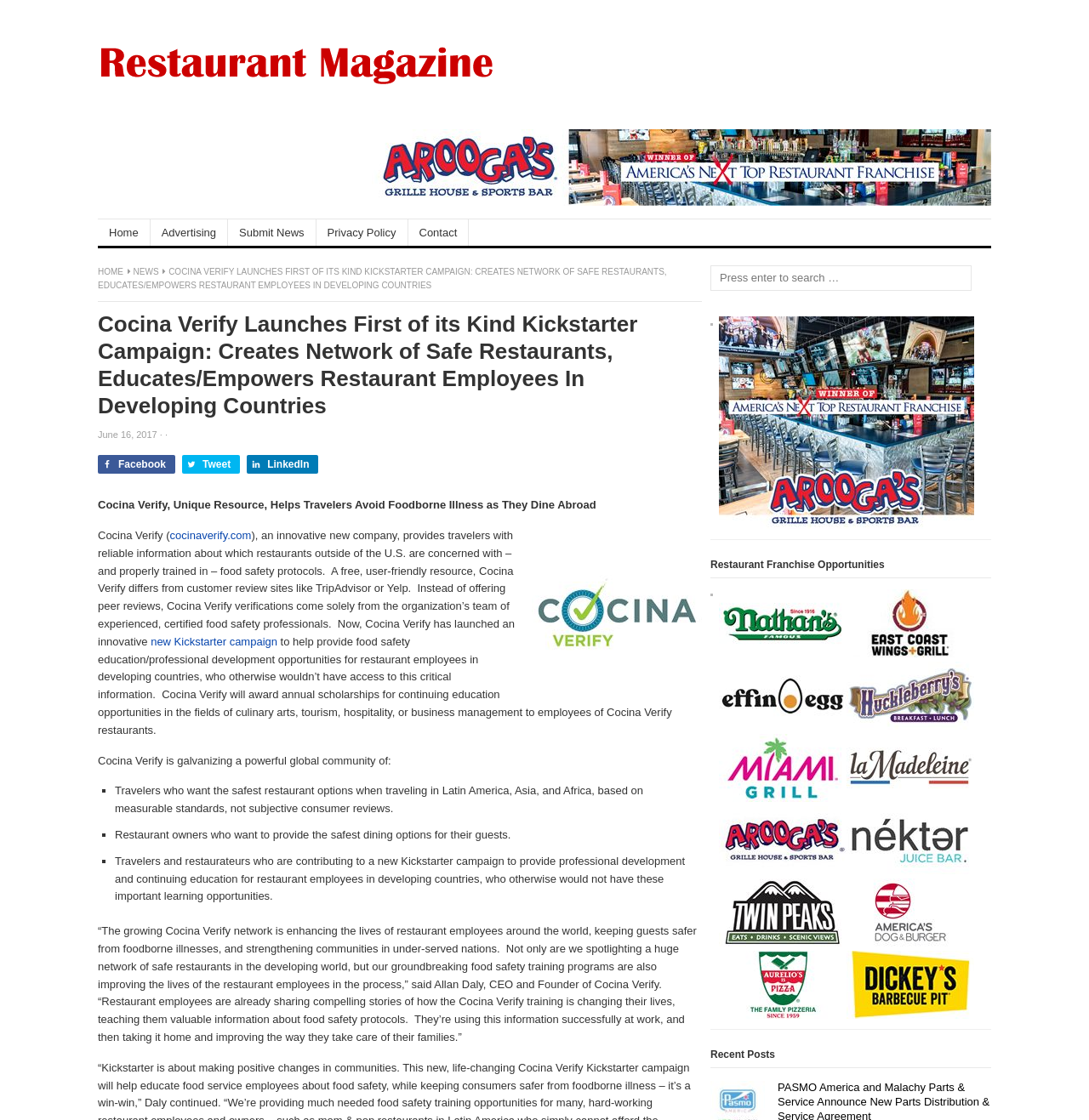What is the purpose of Cocina Verify?
Please provide a detailed and comprehensive answer to the question.

According to the webpage, Cocina Verify provides travelers with reliable information about which restaurants outside of the U.S. are concerned with – and properly trained in – food safety protocols, and it also provides food safety education and professional development opportunities for restaurant employees in developing countries.